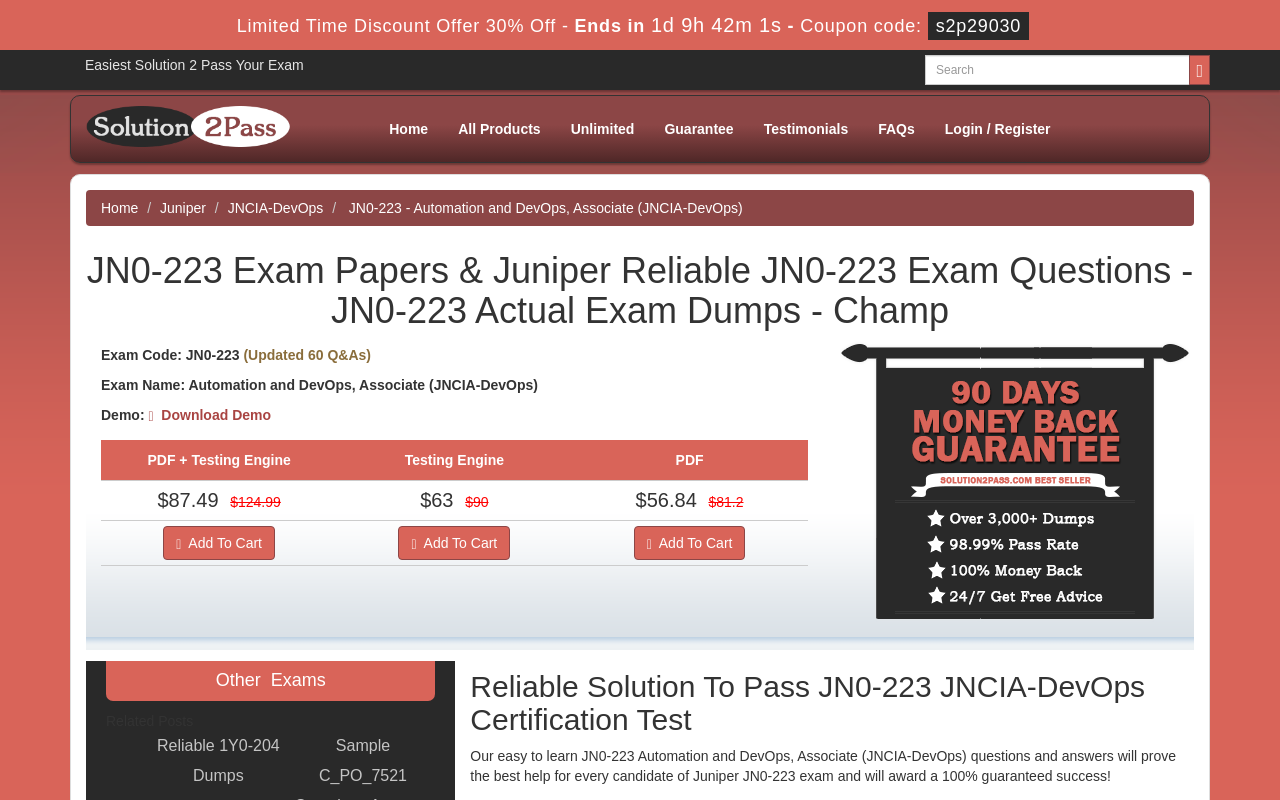Give a one-word or one-phrase response to the question:
What is the price of the PDF + Testing Engine?

$87.49